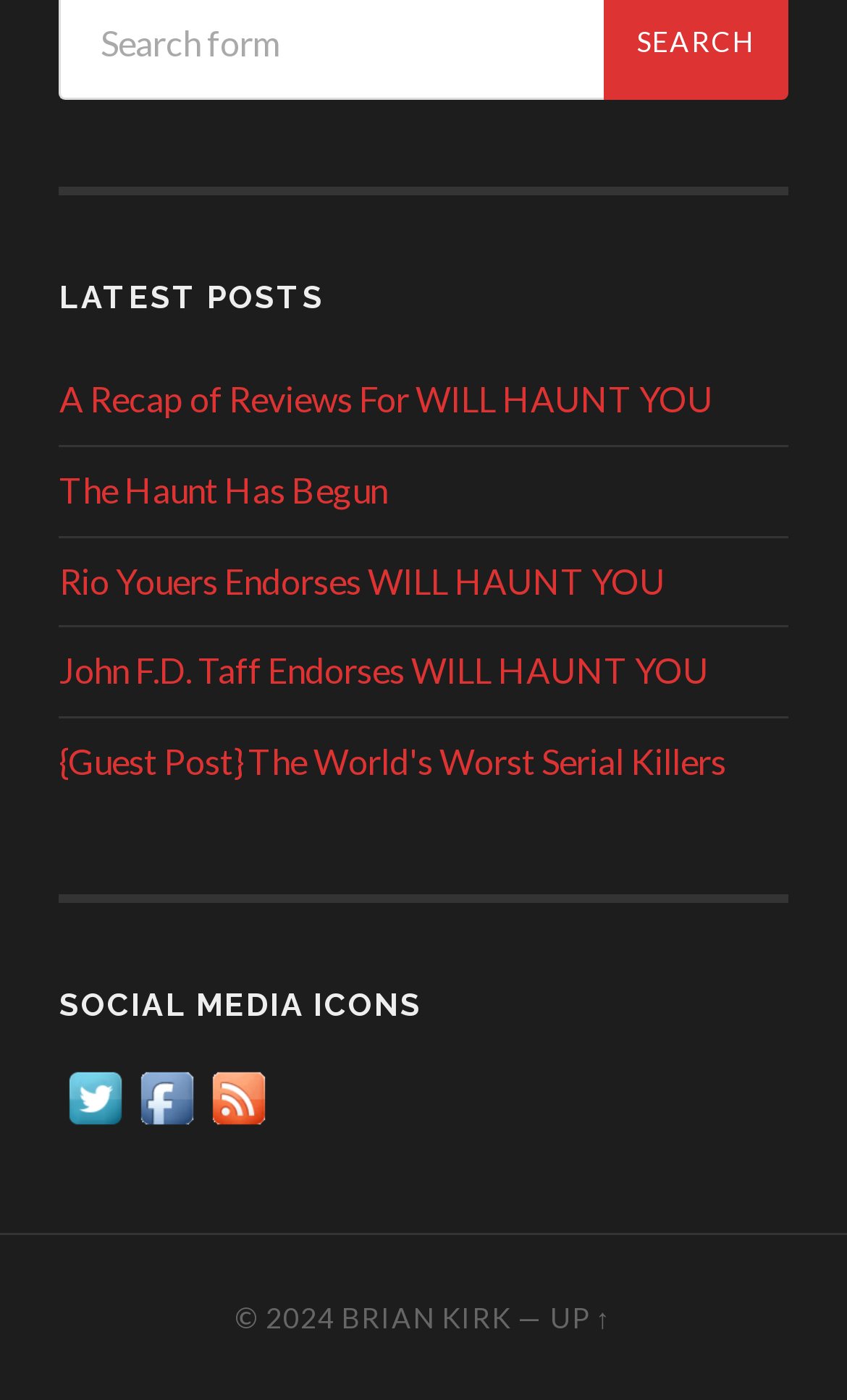What is the category of posts above the social media icons?
Refer to the image and respond with a one-word or short-phrase answer.

LATEST POSTS